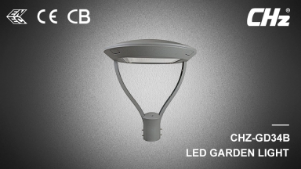What is the shape of the light source?
From the screenshot, provide a brief answer in one word or phrase.

Round